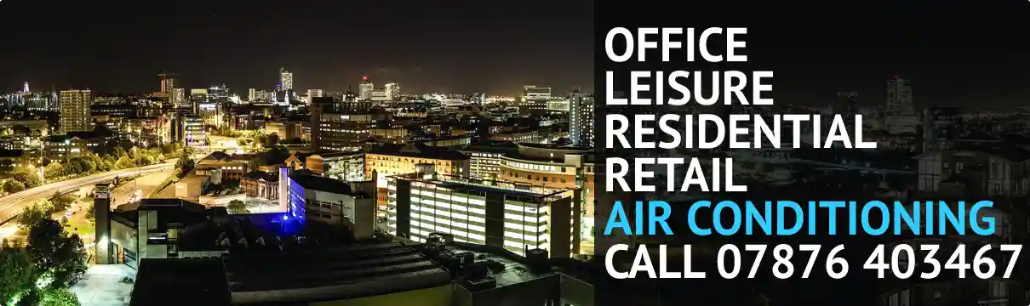What is the color of the 'AIR CONDITIONING' text?
Look at the image and provide a short answer using one word or a phrase.

Striking blue